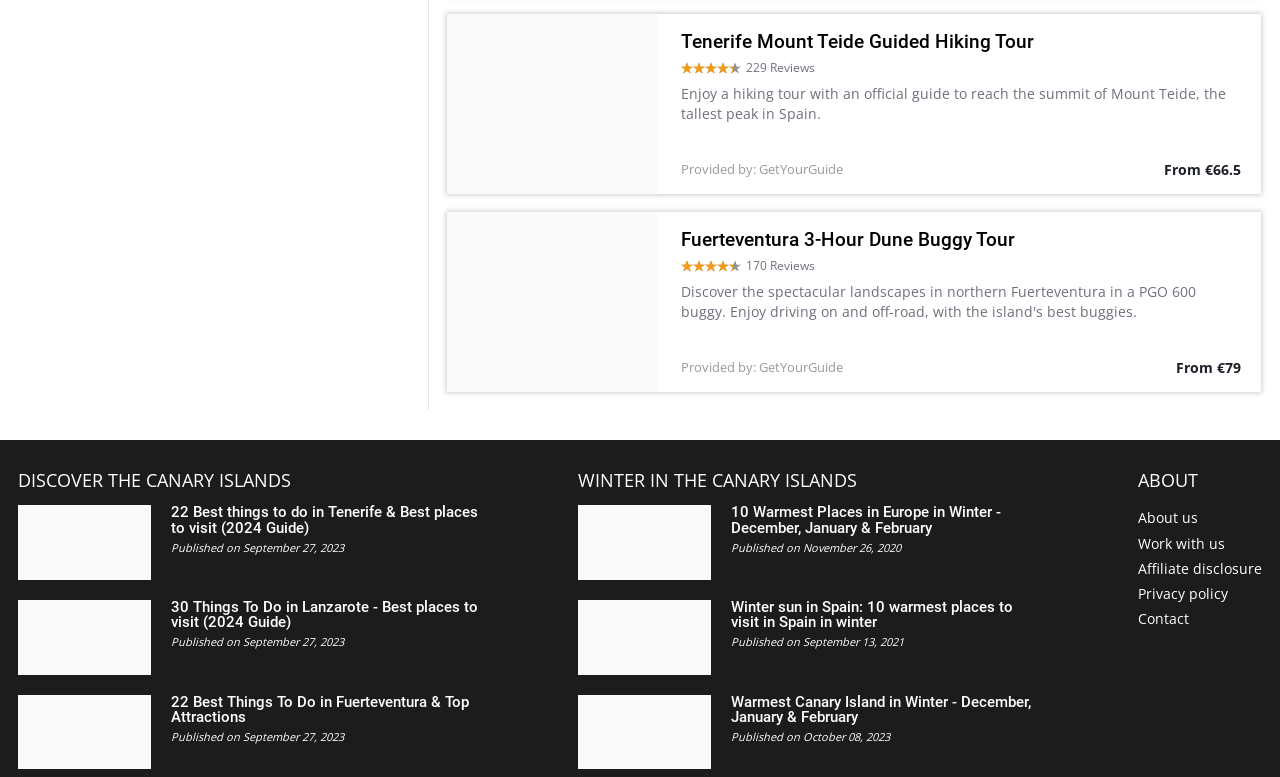What is the title of the first article in the 'DISCOVER THE CANARY ISLANDS' section?
Please analyze the image and answer the question with as much detail as possible.

I found the title by looking at the text of the first link in the 'DISCOVER THE CANARY ISLANDS' section.